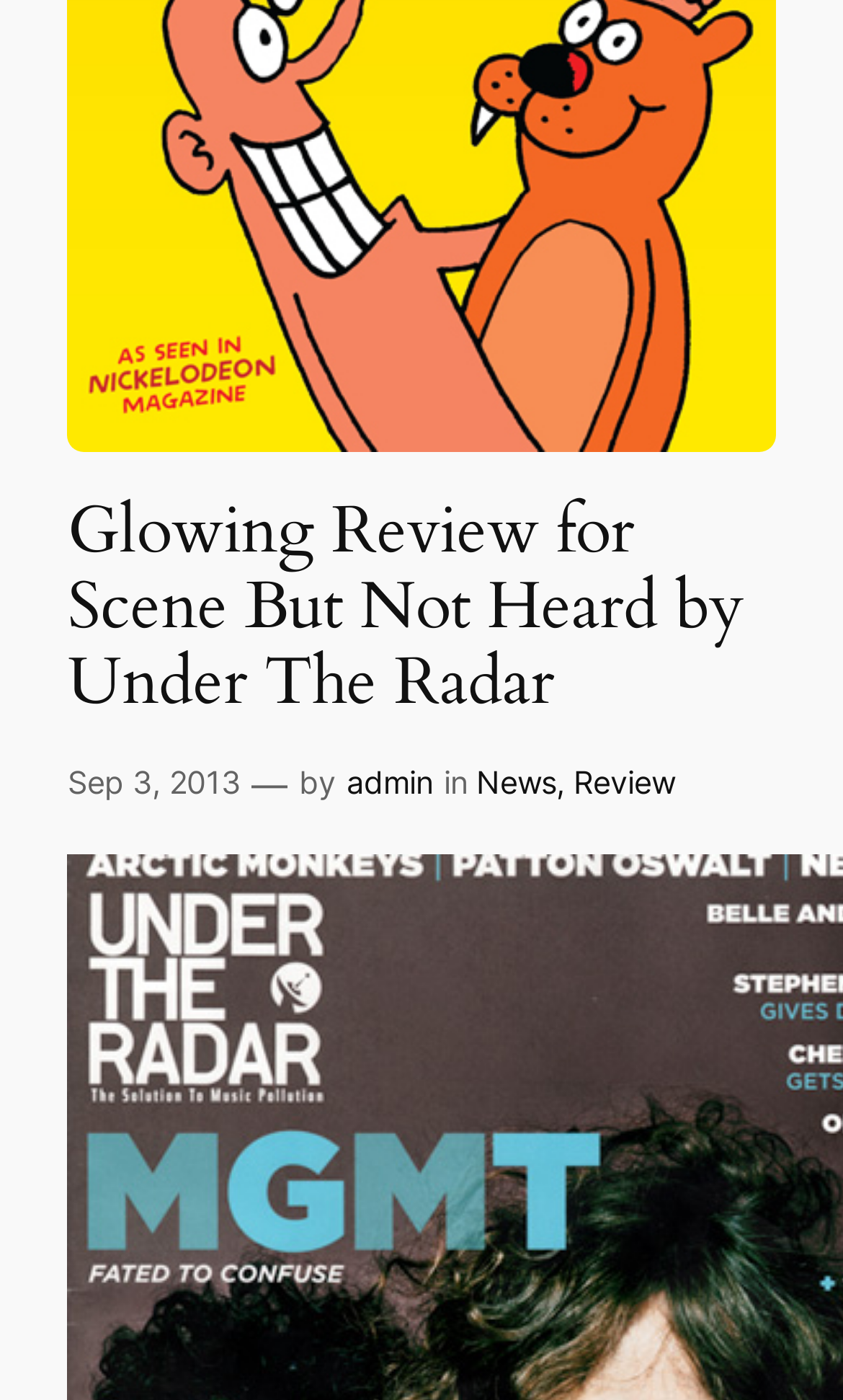Please locate the UI element described by "News" and provide its bounding box coordinates.

[0.565, 0.546, 0.66, 0.572]